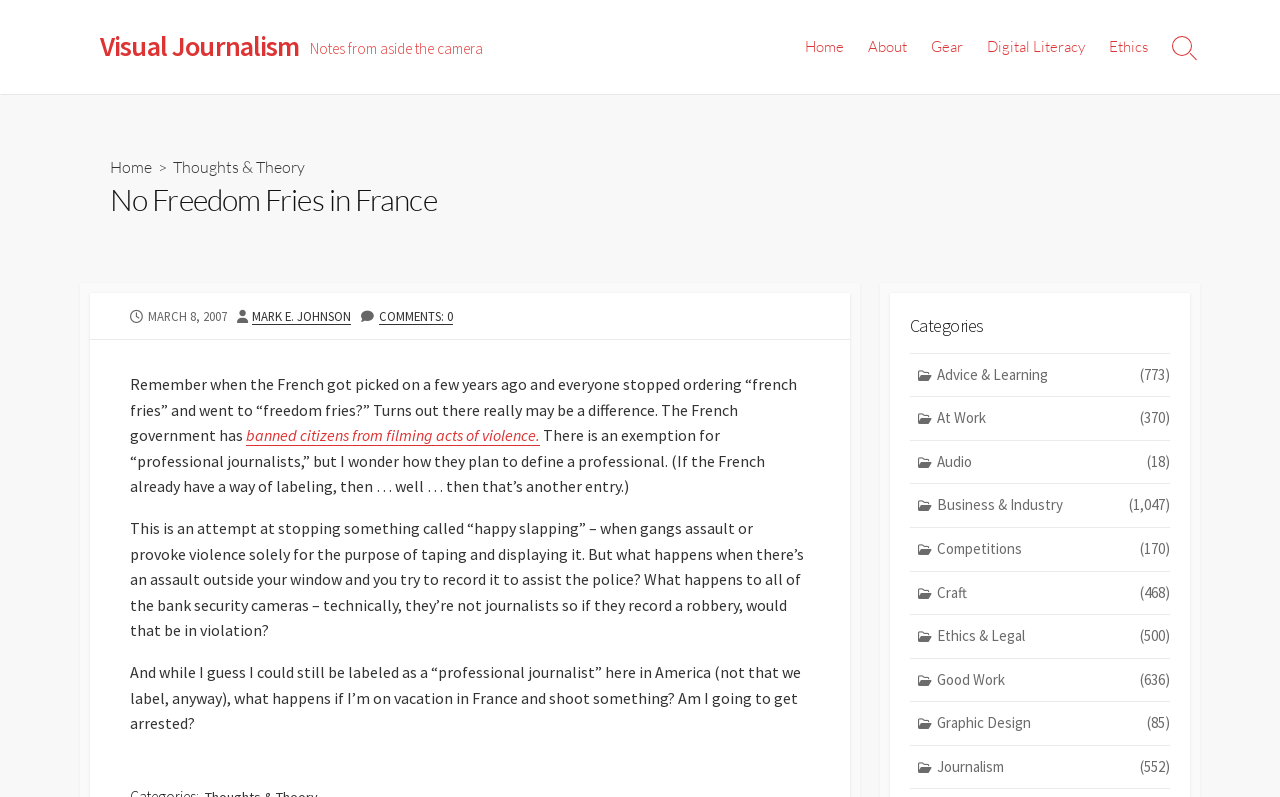Extract the top-level heading from the webpage and provide its text.

No Freedom Fries in France